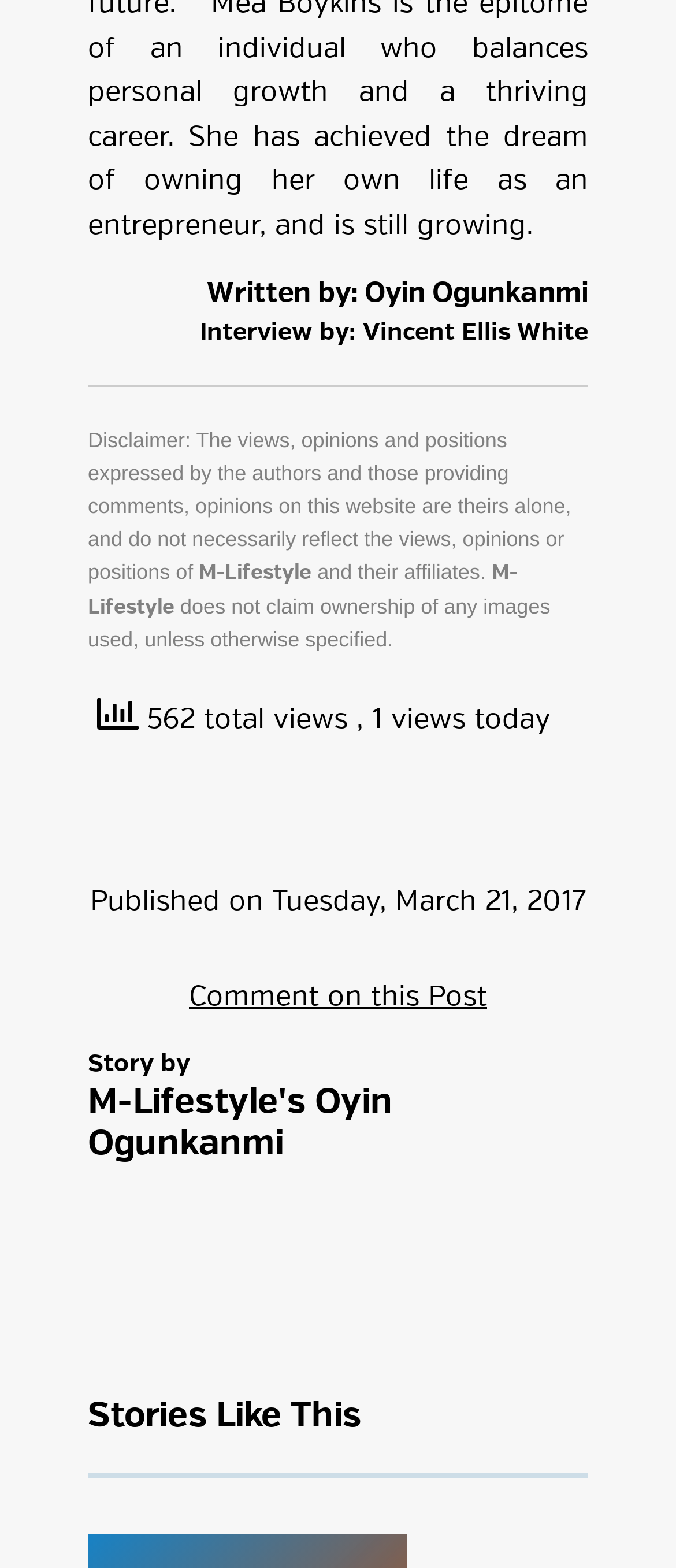Kindly determine the bounding box coordinates for the clickable area to achieve the given instruction: "Visit Engineering Sciences page".

None